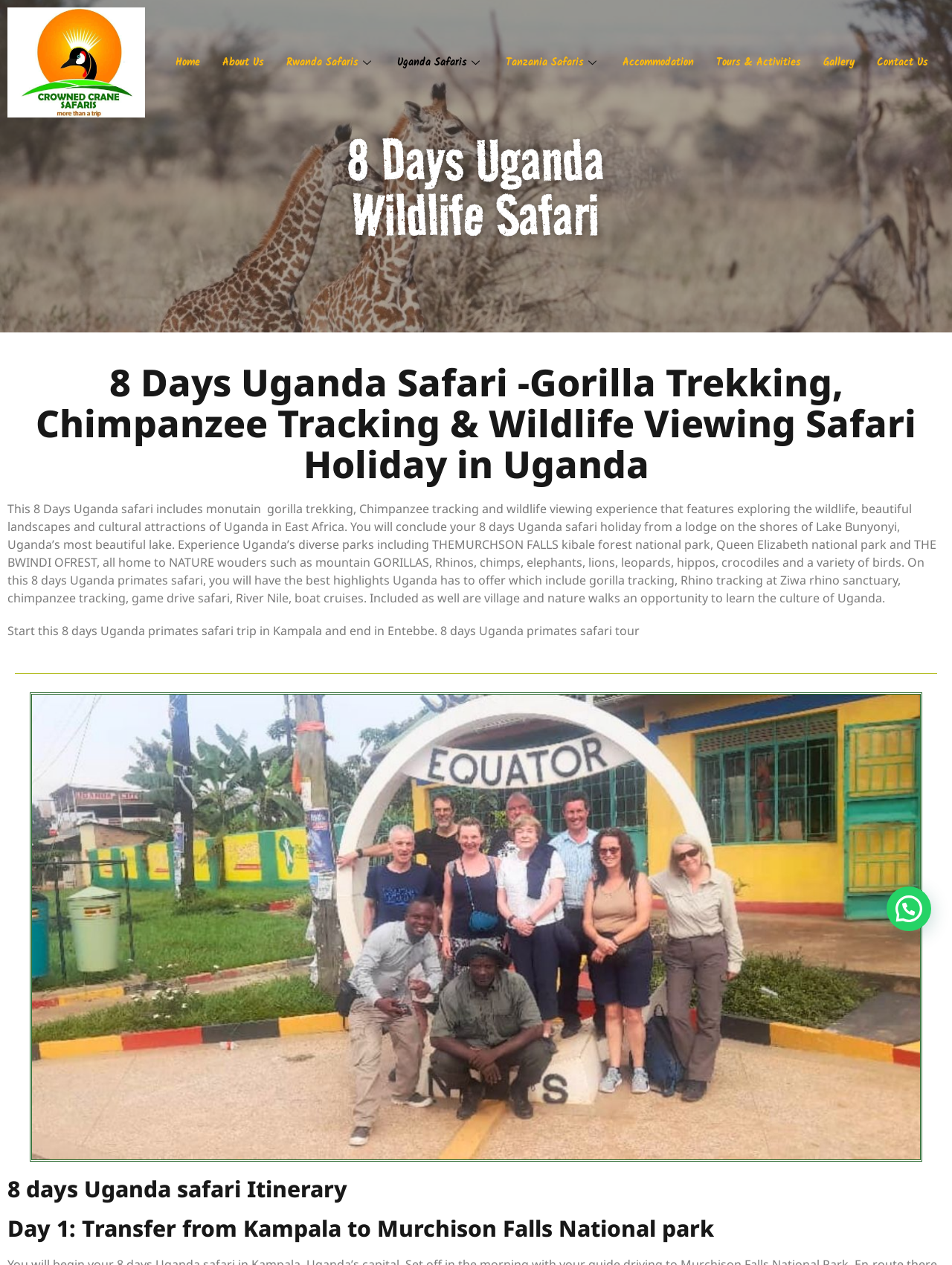Respond to the question below with a concise word or phrase:
How many days does the safari trip take?

8 days